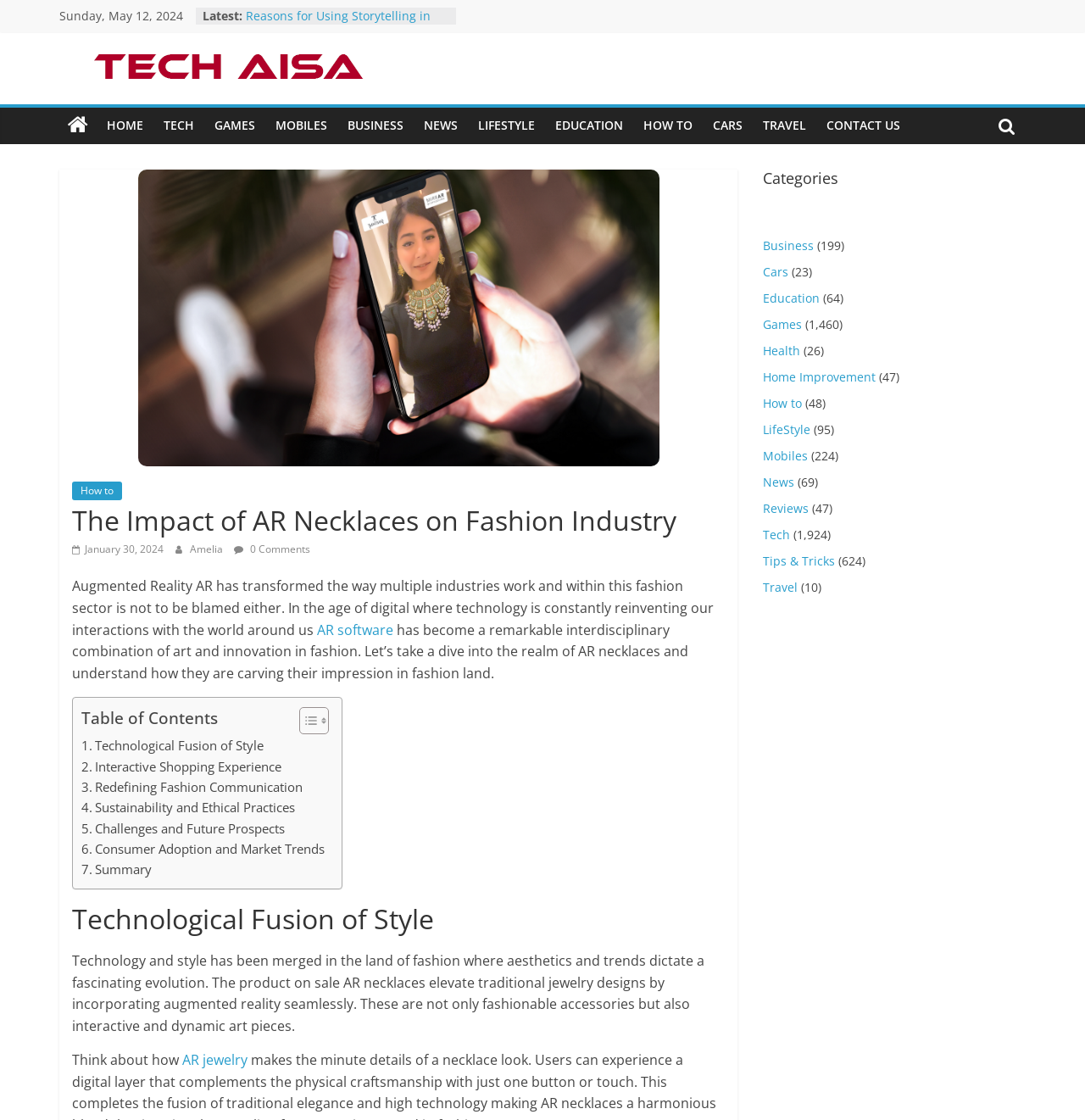For the following element description, predict the bounding box coordinates in the format (top-left x, top-left y, bottom-right x, bottom-right y). All values should be floating point numbers between 0 and 1. Description: Home

[0.089, 0.096, 0.141, 0.129]